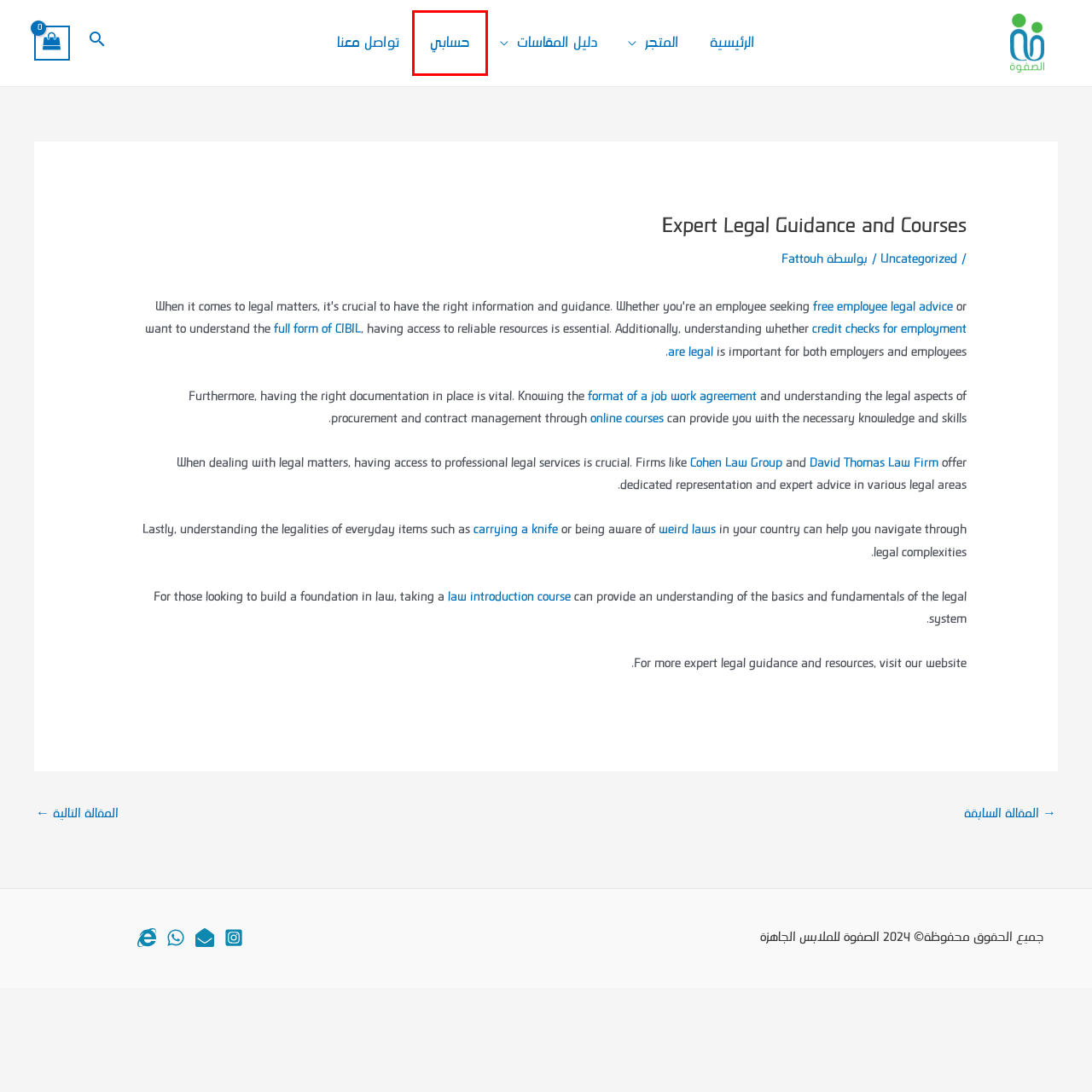Analyze the webpage screenshot with a red bounding box highlighting a UI element. Select the description that best matches the new webpage after clicking the highlighted element. Here are the options:
A. Weird Laws in Australia: Unusual Legal Regulations You Didn`t Know – Webfun
B. Are Credit Checks for Employment Legal: Understanding the Law - Jackets Hub
C. الرئيسية - الصفوة للملابس الجاهزة
D. Legal Insights and Expert Tips - الصفوة للملابس الجاهزة
E. Shop - الصفوة للملابس الجاهزة
F. Cart - الصفوة للملابس الجاهزة
G. Job Work Agreement Format: Legal Guidelines and Templates - calabril.com
H. My account - الصفوة للملابس الجاهزة

H